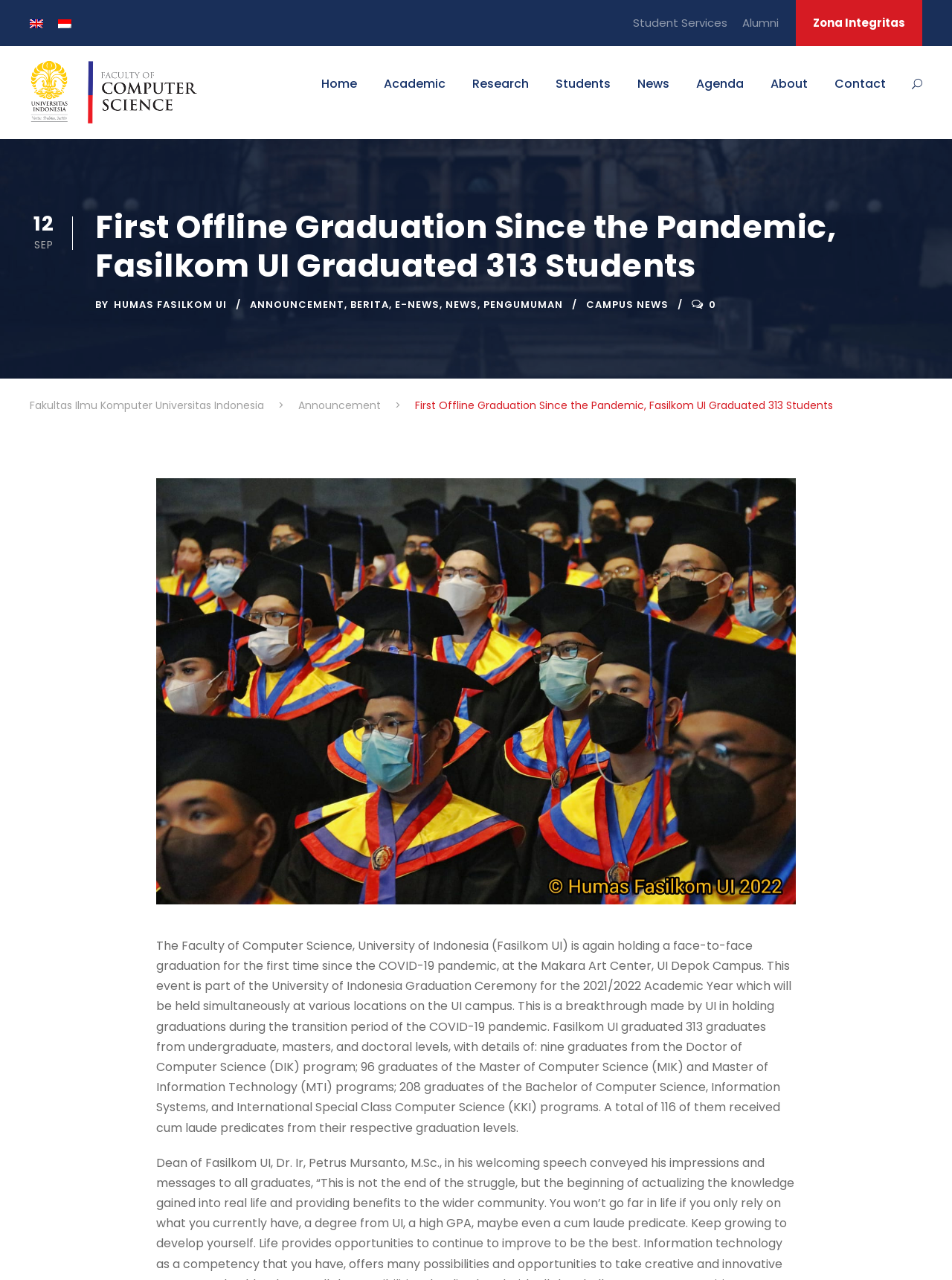Based on the provided description, "Humas Fasilkom UI", find the bounding box of the corresponding UI element in the screenshot.

[0.12, 0.232, 0.238, 0.243]